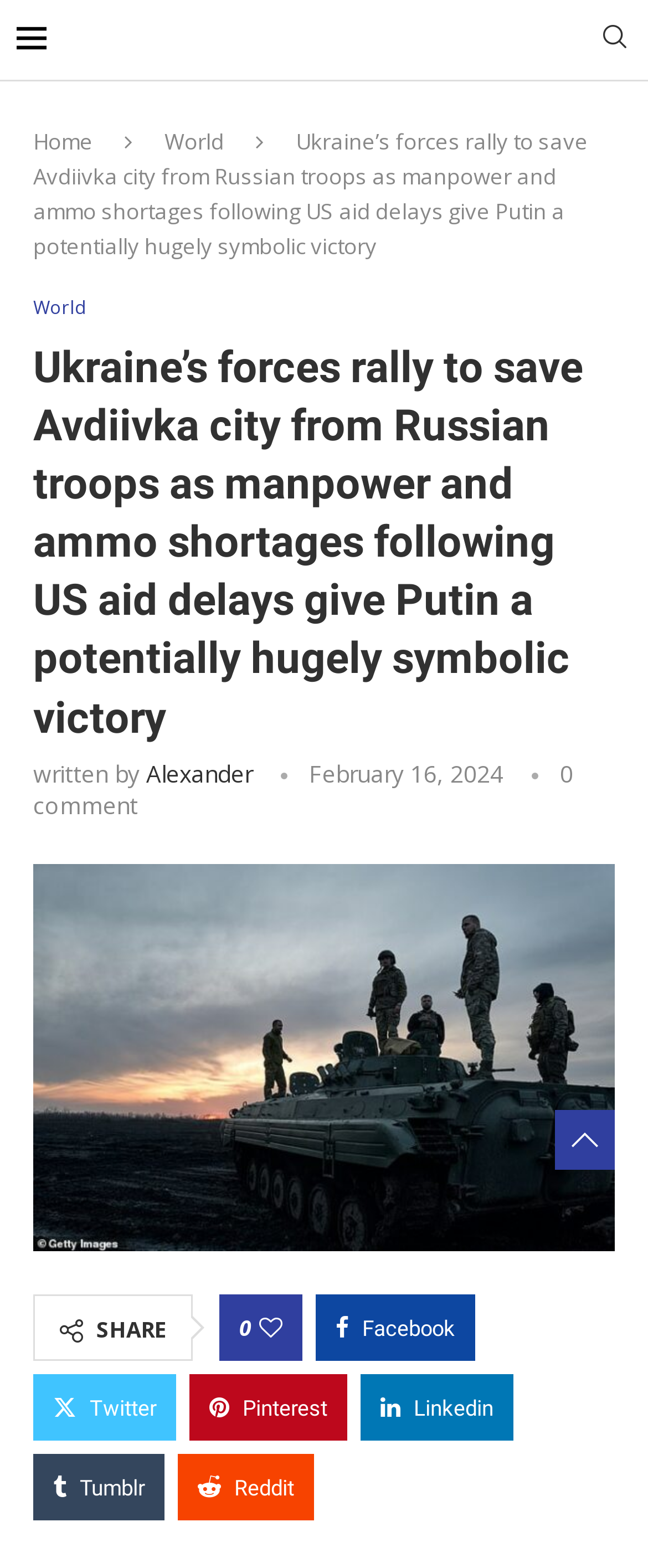Give a succinct answer to this question in a single word or phrase: 
What is the name of the city being fought over?

Avdiivka